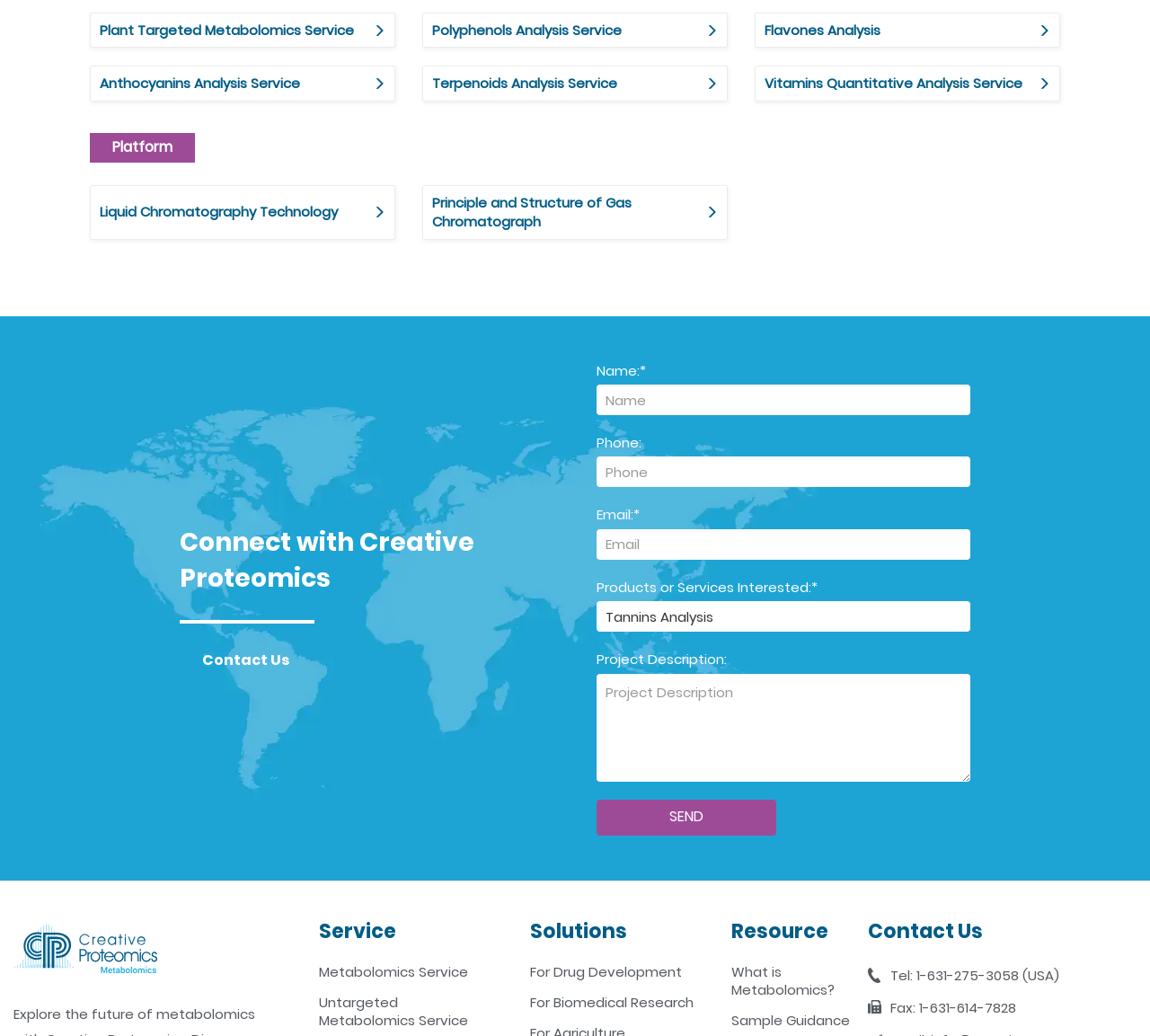What is the name of the company?
Please provide a comprehensive answer to the question based on the webpage screenshot.

The company name can be found in the image element with the text 'Metabolomics Creative Proteomics' at the bottom of the page.